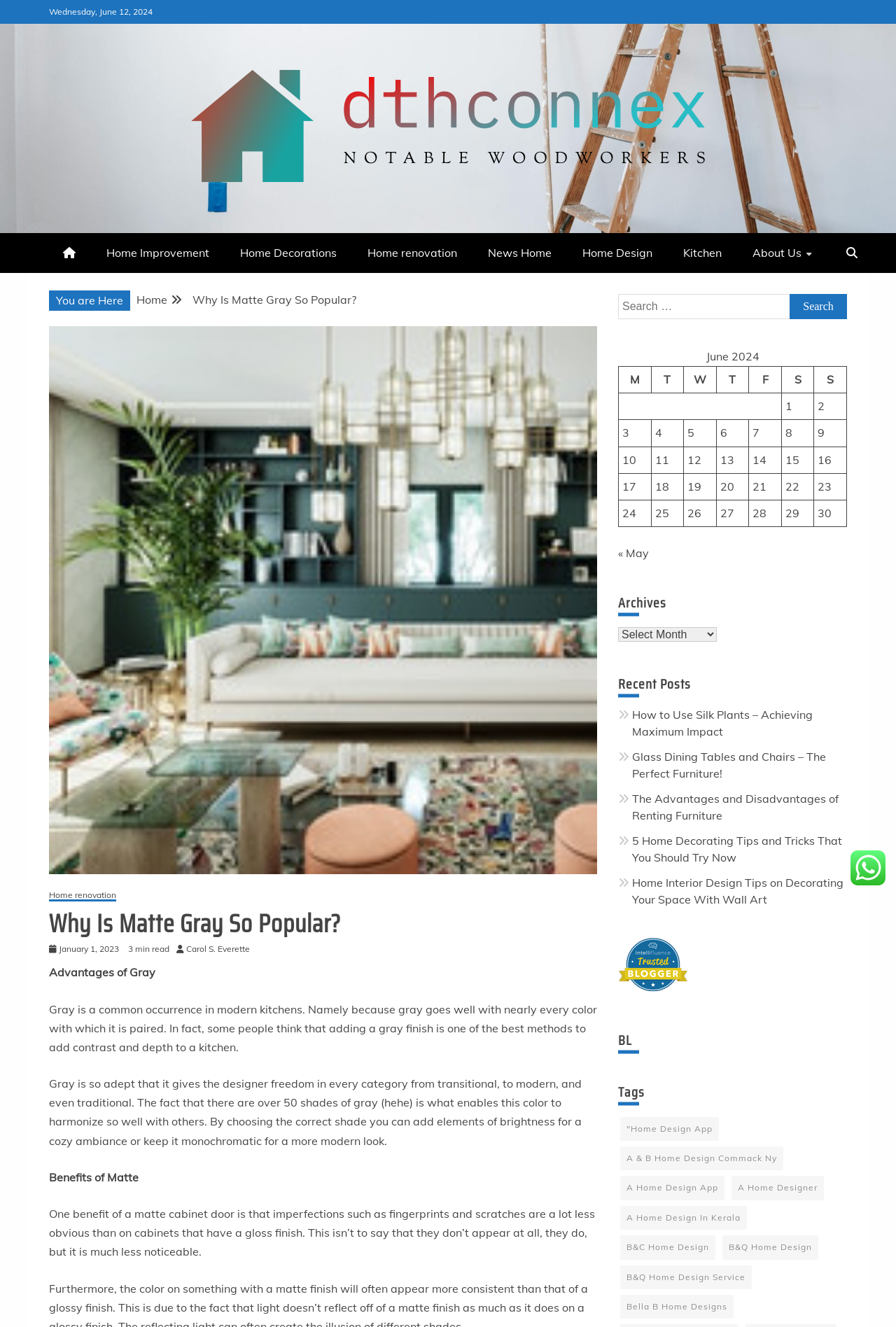Provide a short answer using a single word or phrase for the following question: 
What is the benefit of a matte cabinet door?

imperfections are less noticeable